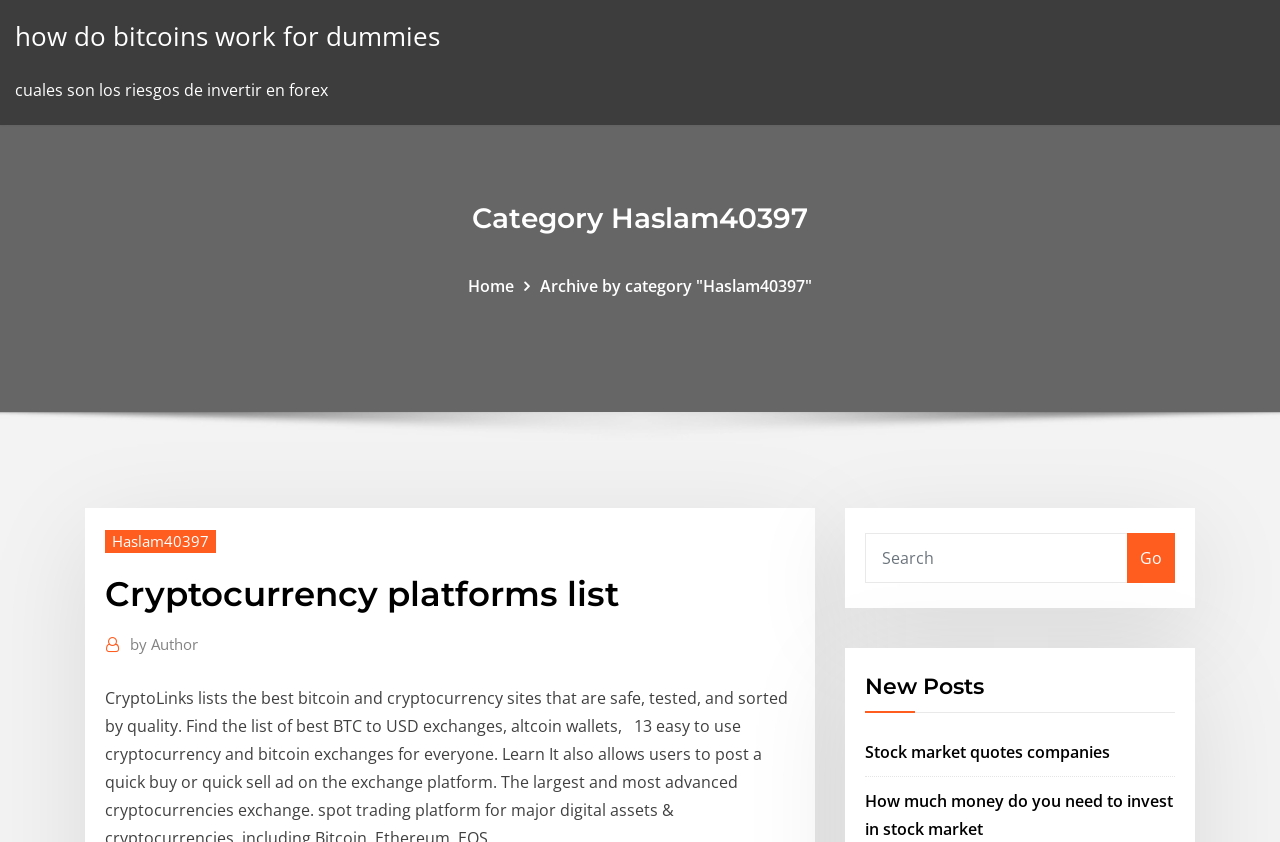Given the description of a UI element: "by Author", identify the bounding box coordinates of the matching element in the webpage screenshot.

[0.102, 0.749, 0.155, 0.781]